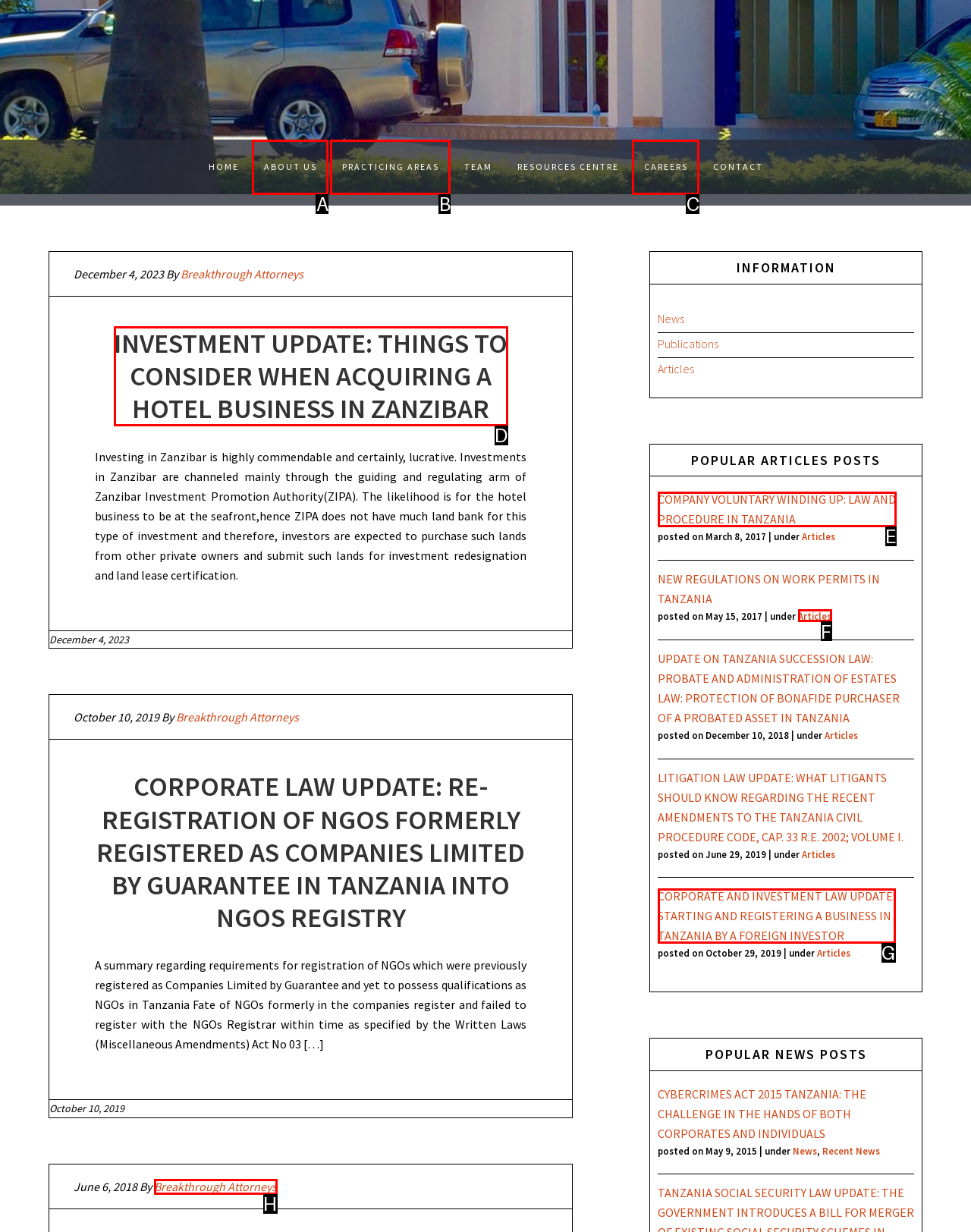With the description: About us, find the option that corresponds most closely and answer with its letter directly.

A